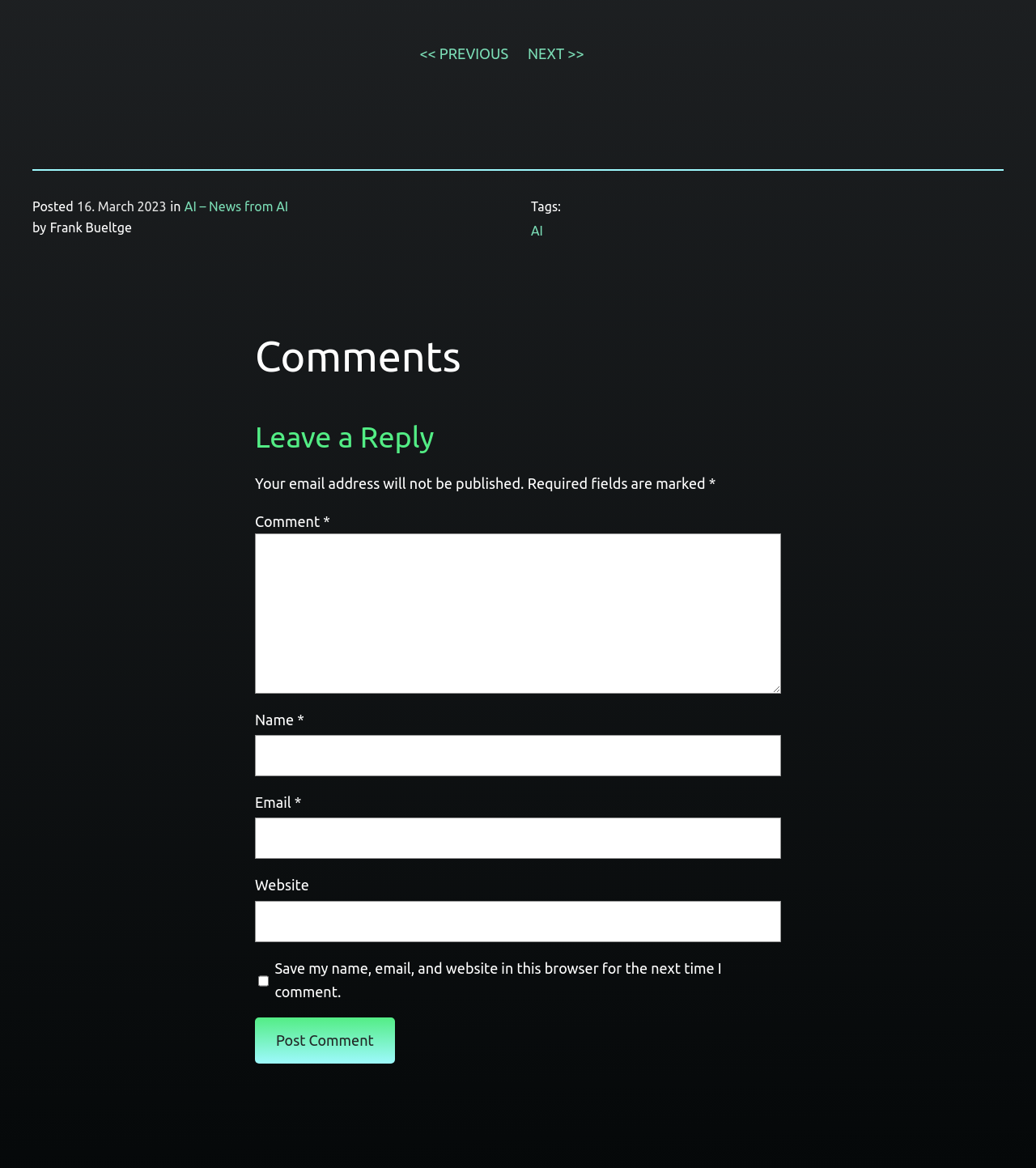Find the bounding box coordinates of the clickable area that will achieve the following instruction: "leave a reply".

[0.246, 0.357, 0.754, 0.392]